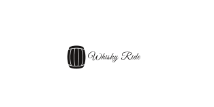Answer the following query with a single word or phrase:
What is the aesthetic of the logo?

clean and minimalist